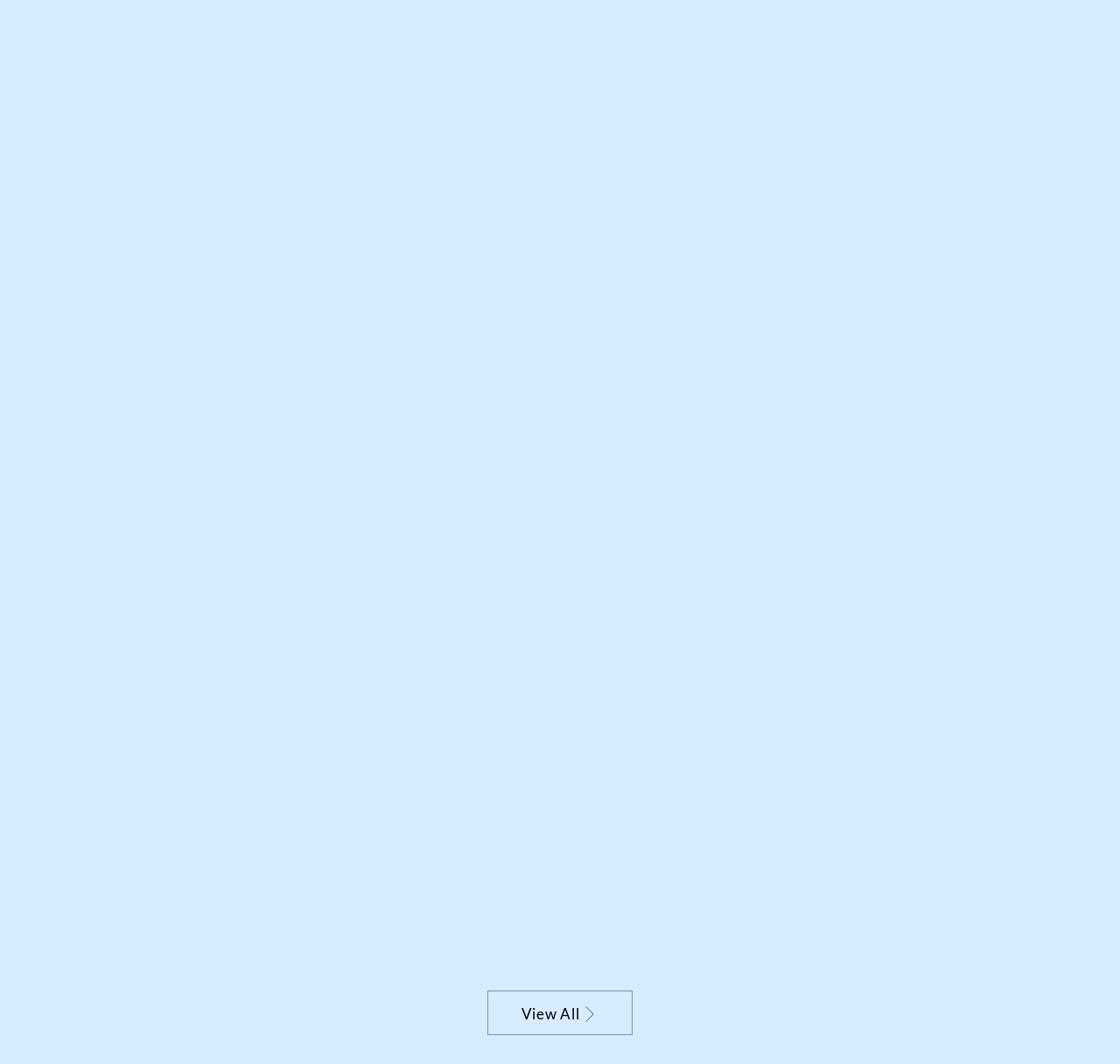What is the date of the first seminar?
Using the image, elaborate on the answer with as much detail as possible.

The first seminar is listed at the top of the webpage, and its date is indicated by the '2024.02.27' heading.